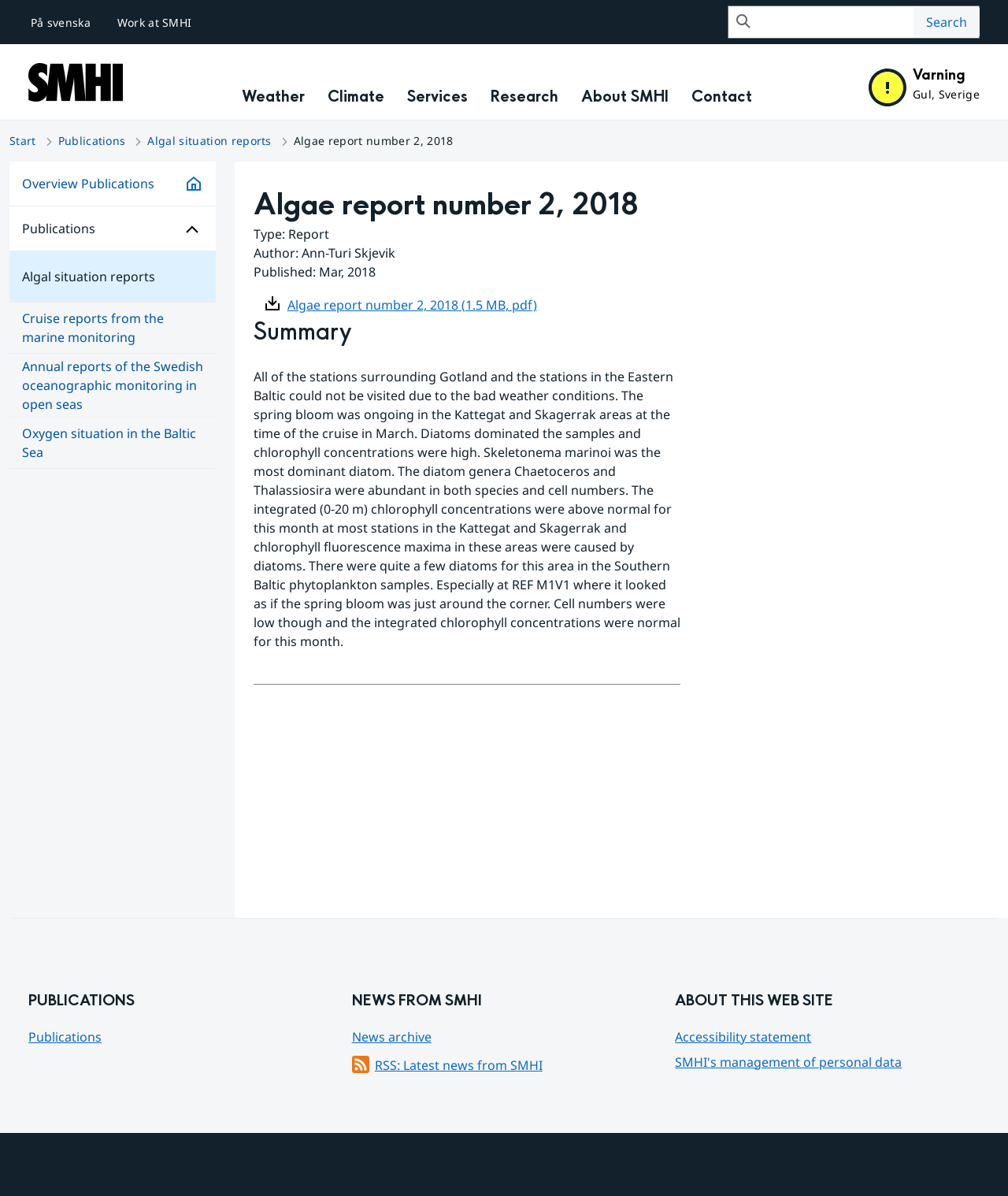What is the topic of the report?
Carefully examine the image and provide a detailed answer to the question.

I found the answer by looking at the heading 'Algae report number 2, 2018' located in the main content area of the webpage.